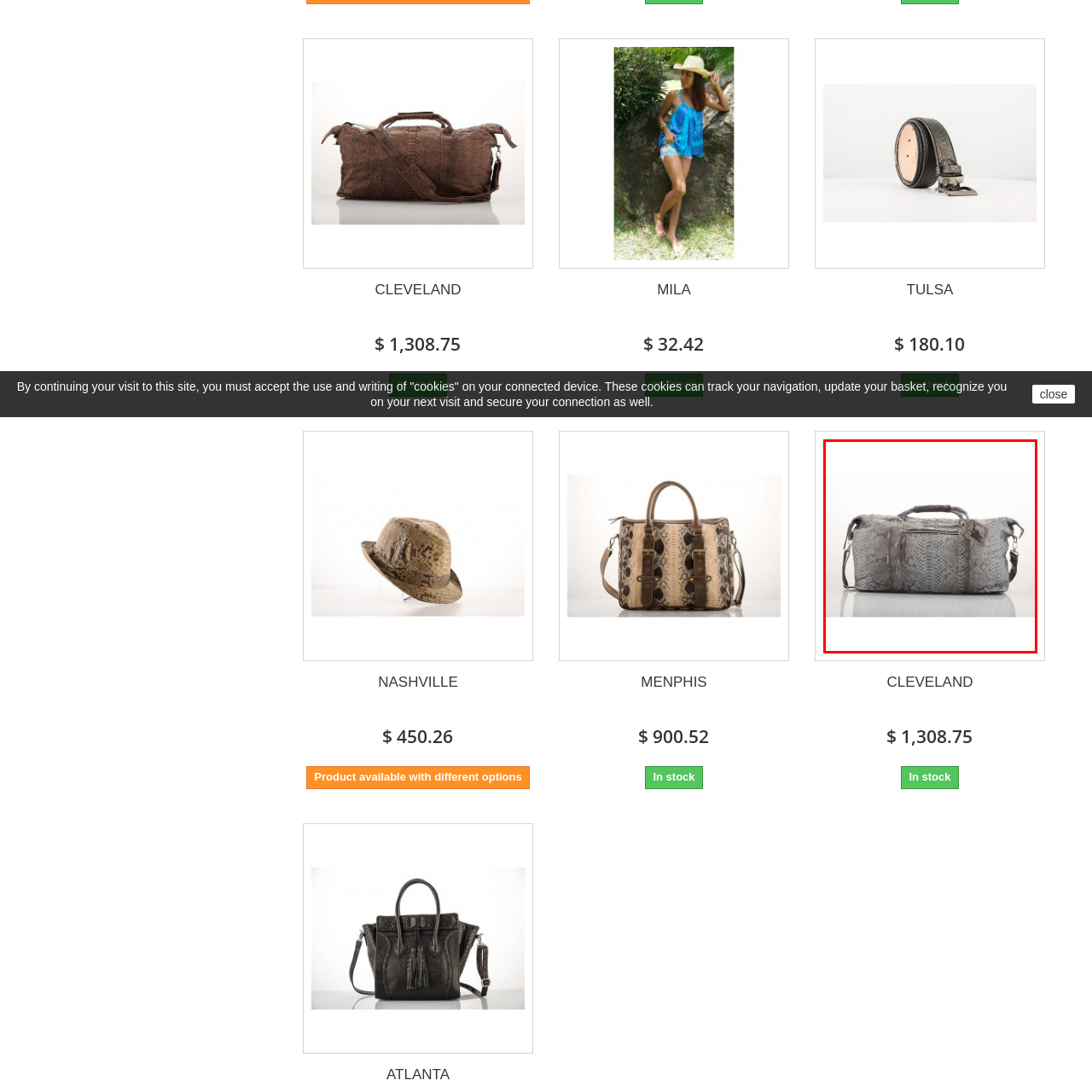Describe in detail the image that is highlighted by the red bounding box.

This image showcases a stylish handbag designed with a distinctive grey snake-skin pattern. The bag features a spacious main compartment, reinforced handles that offer a comfortable grip, and an additional exterior zippered pocket for easy access to smaller items. The elegant design and versatile color make it suitable for both casual and formal occasions, blending fashion with functionality. Its structured shape and detailed texture provide a modern flair, making it a fashionable accessory for any outfit.